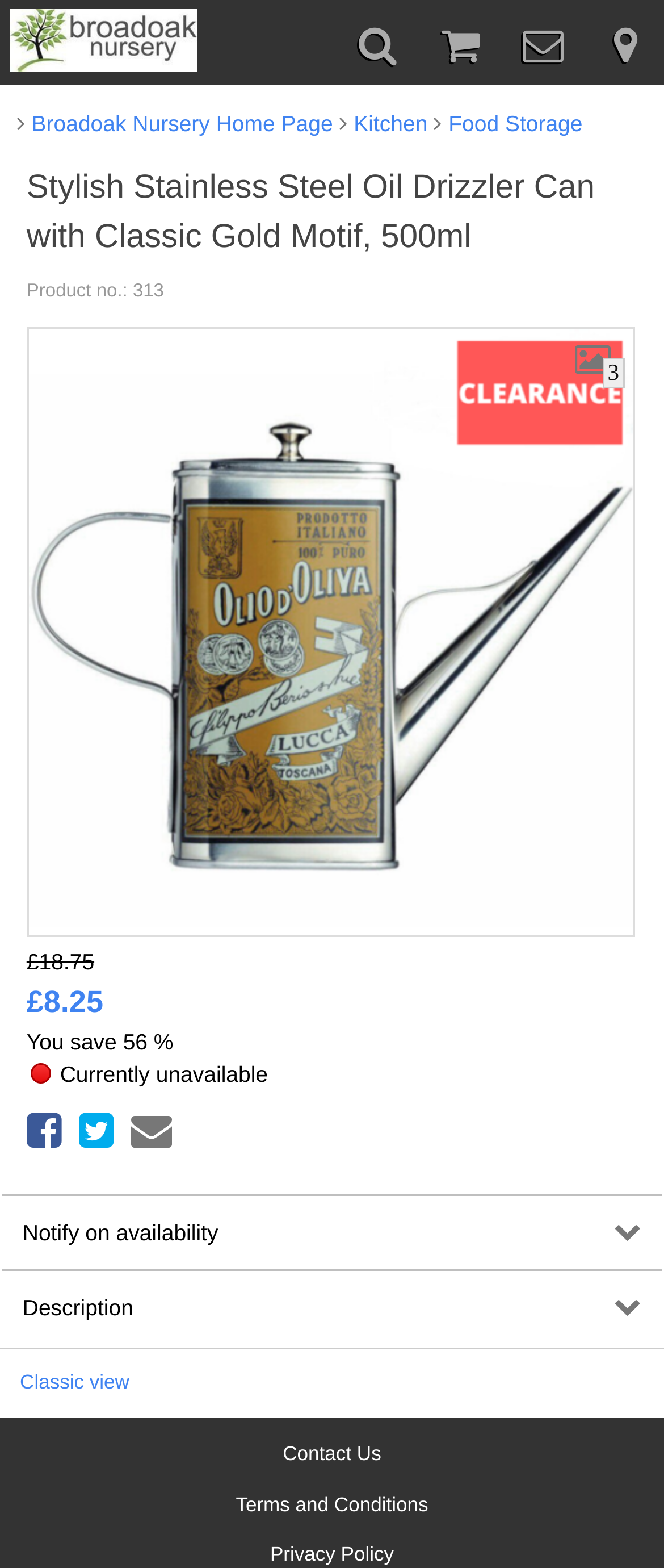Can you find the bounding box coordinates of the area I should click to execute the following instruction: "View product details"?

[0.04, 0.209, 0.96, 0.603]